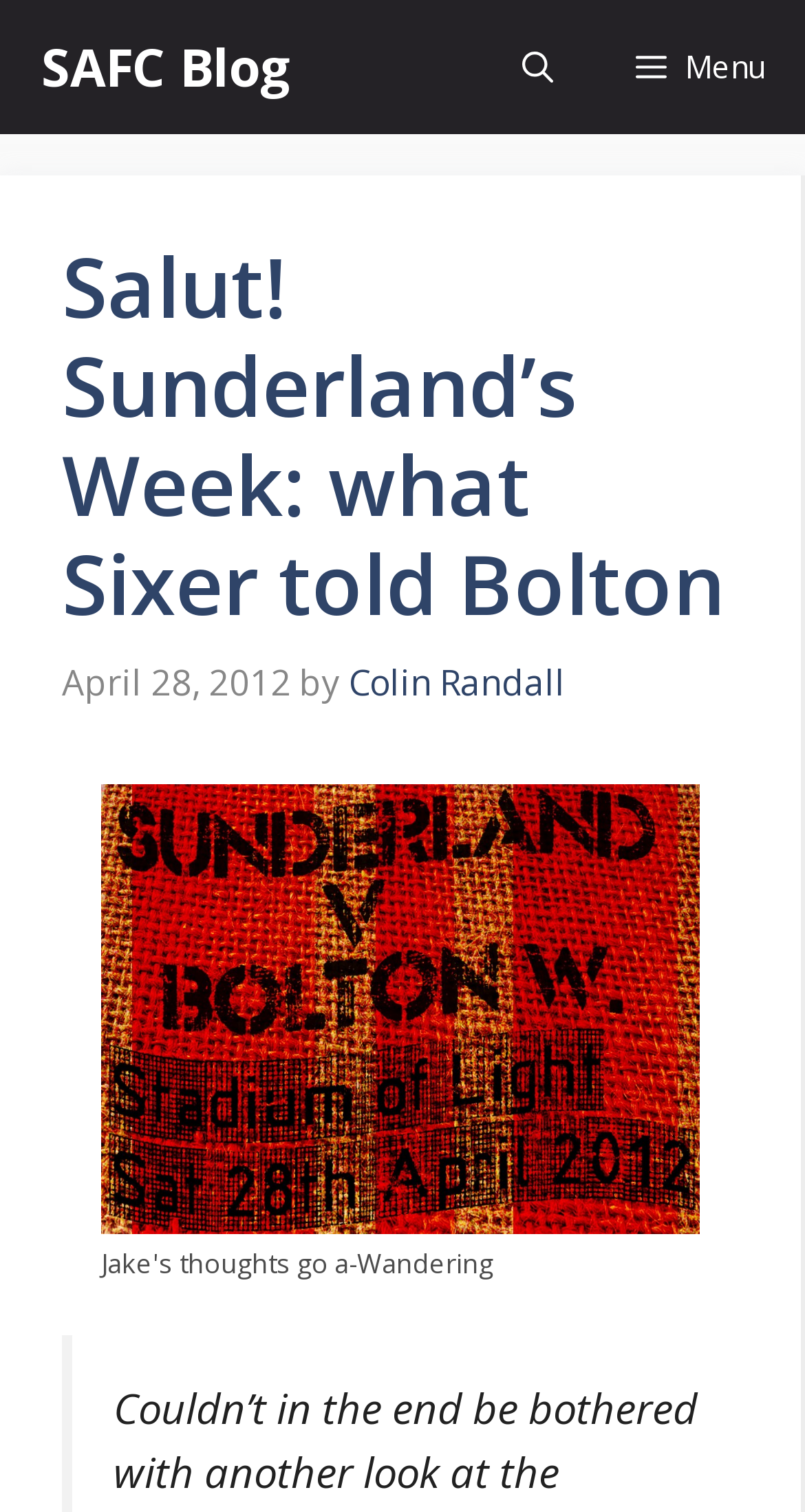Who is the author of the article?
Look at the image and respond with a one-word or short-phrase answer.

Colin Randall